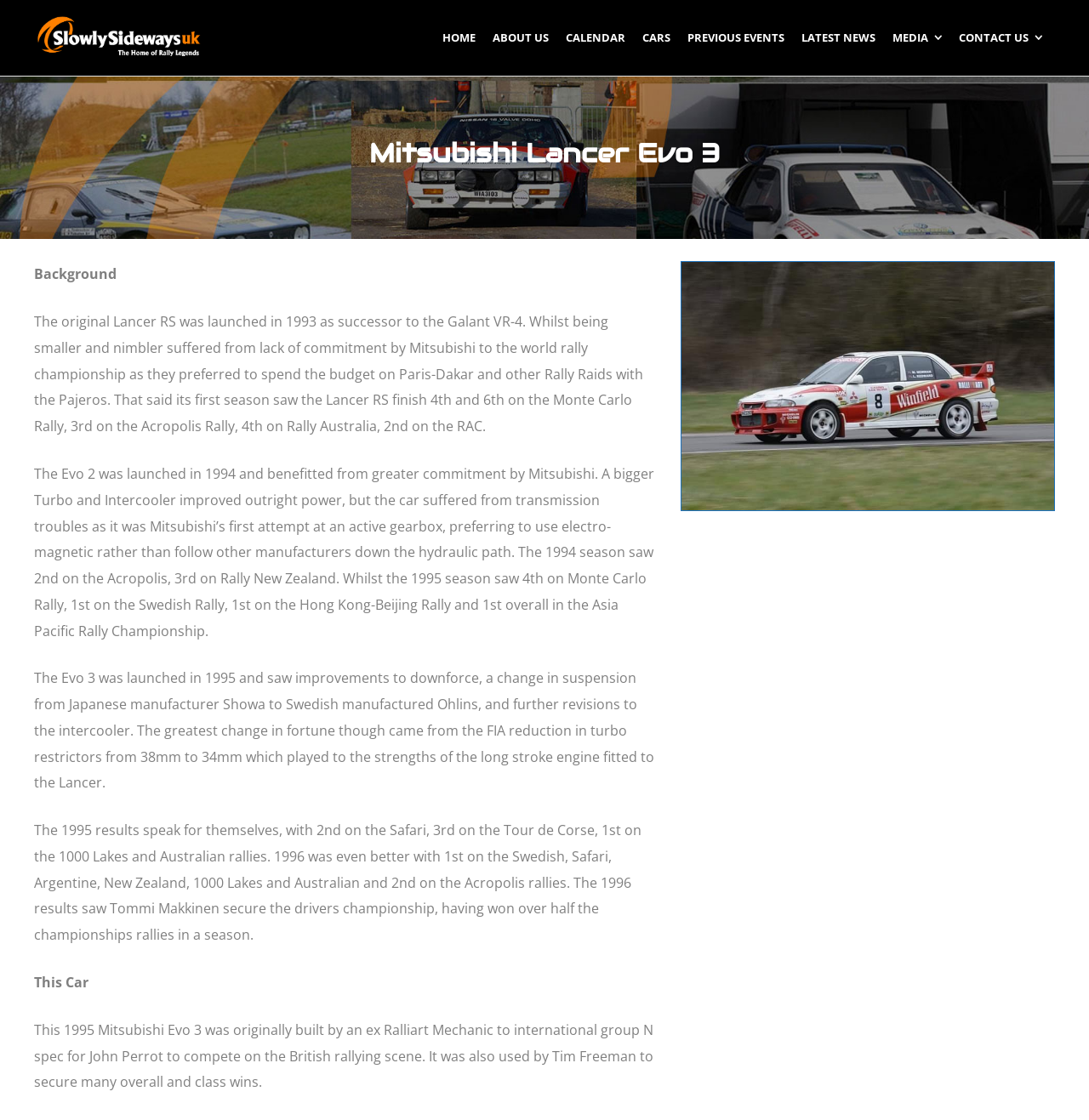What is the original purpose of the car?
Answer the question with a single word or phrase derived from the image.

Rallying